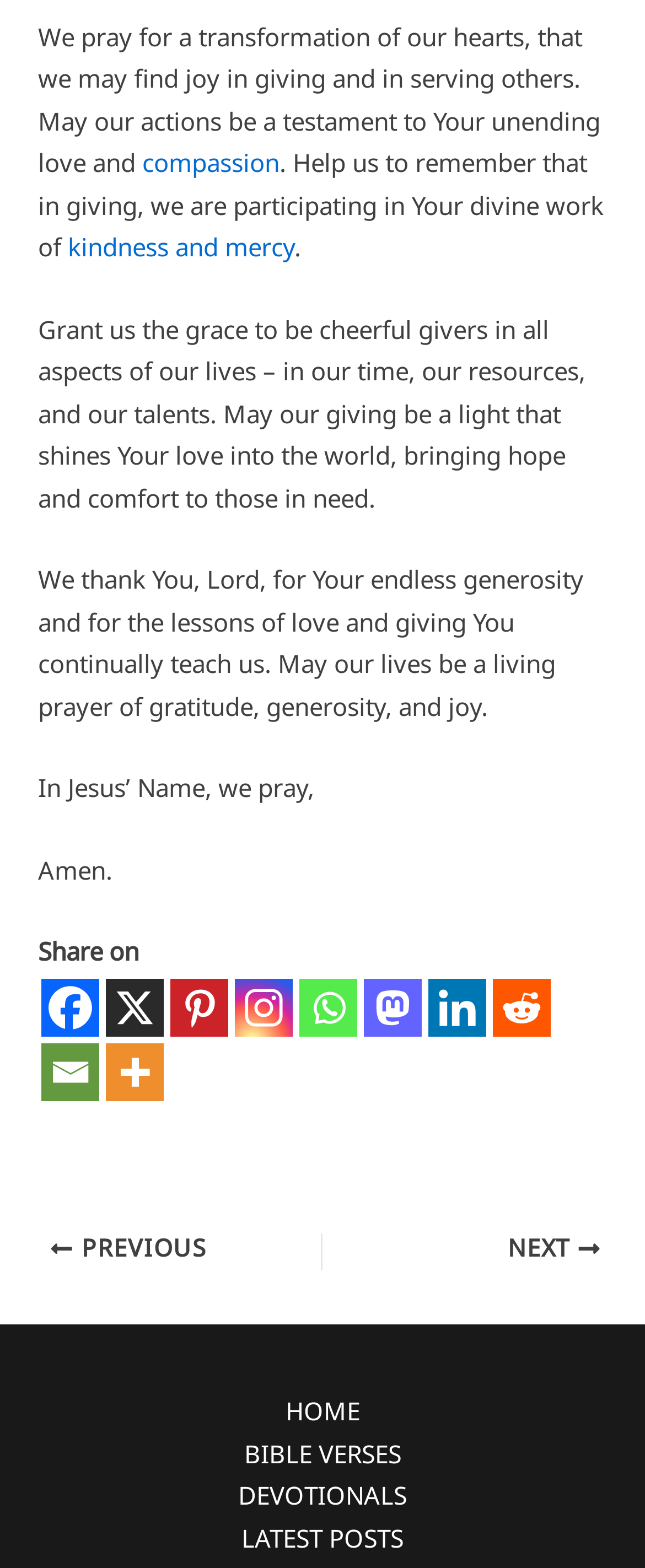Determine the bounding box for the described HTML element: "kindness and mercy". Ensure the coordinates are four float numbers between 0 and 1 in the format [left, top, right, bottom].

[0.105, 0.147, 0.457, 0.168]